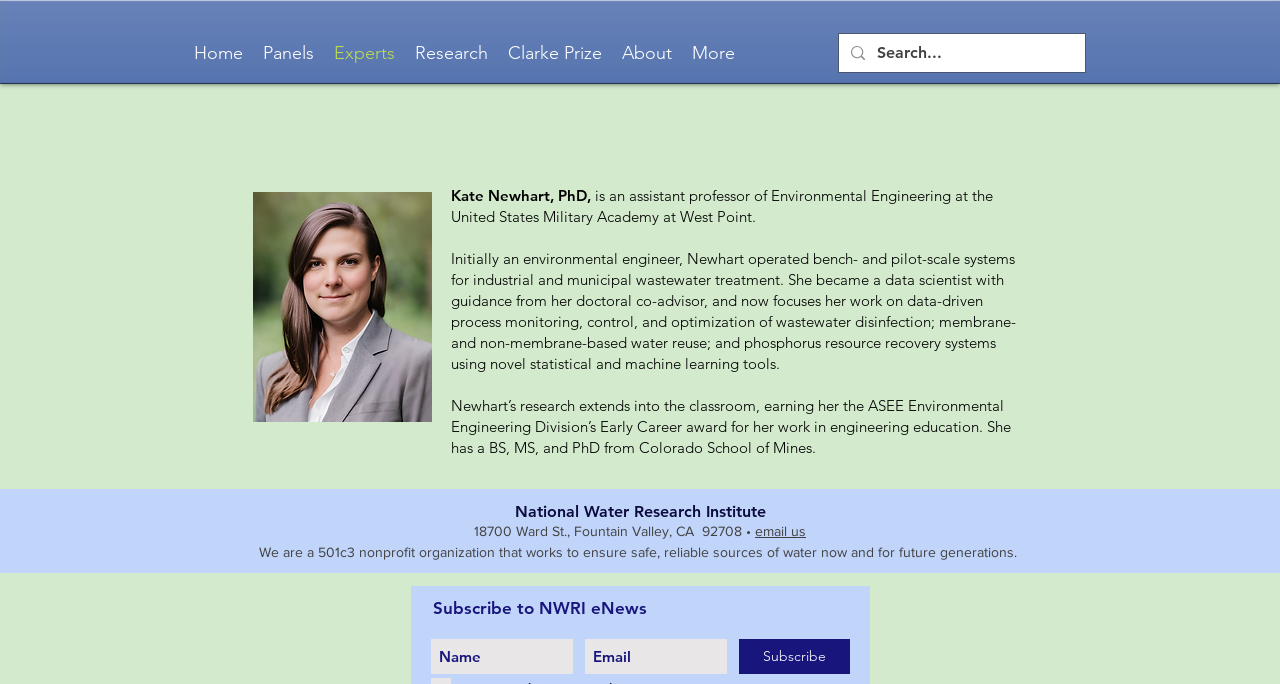Provide the bounding box coordinates of the HTML element this sentence describes: "More".

[0.533, 0.039, 0.582, 0.115]